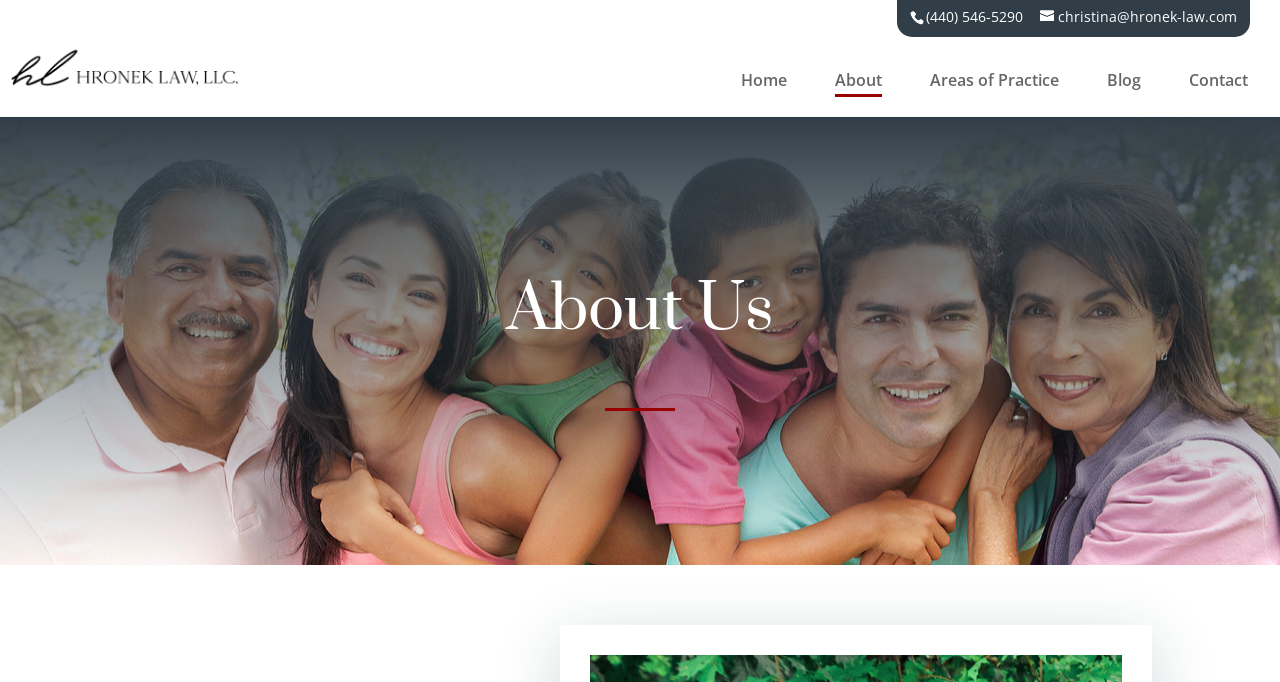Summarize the contents and layout of the webpage in detail.

The webpage is about Hronek Law, with a prominent header section at the top. On the top-right corner, there is a phone number "(440) 546-5290" and an email address "christina@hronek-law.com" in the form of a link. Below the phone number and email address, there is a logo of Hronek Law, which is an image.

The main navigation menu is located below the header section, consisting of five links: "Home", "About", "Areas of Practice", "Blog", and "Contact". These links are aligned horizontally and are positioned near the top of the page.

On the top-left corner, there is a search box with a placeholder text "Search for:". Below the navigation menu, there is a heading "About Us" that spans across most of the page width.